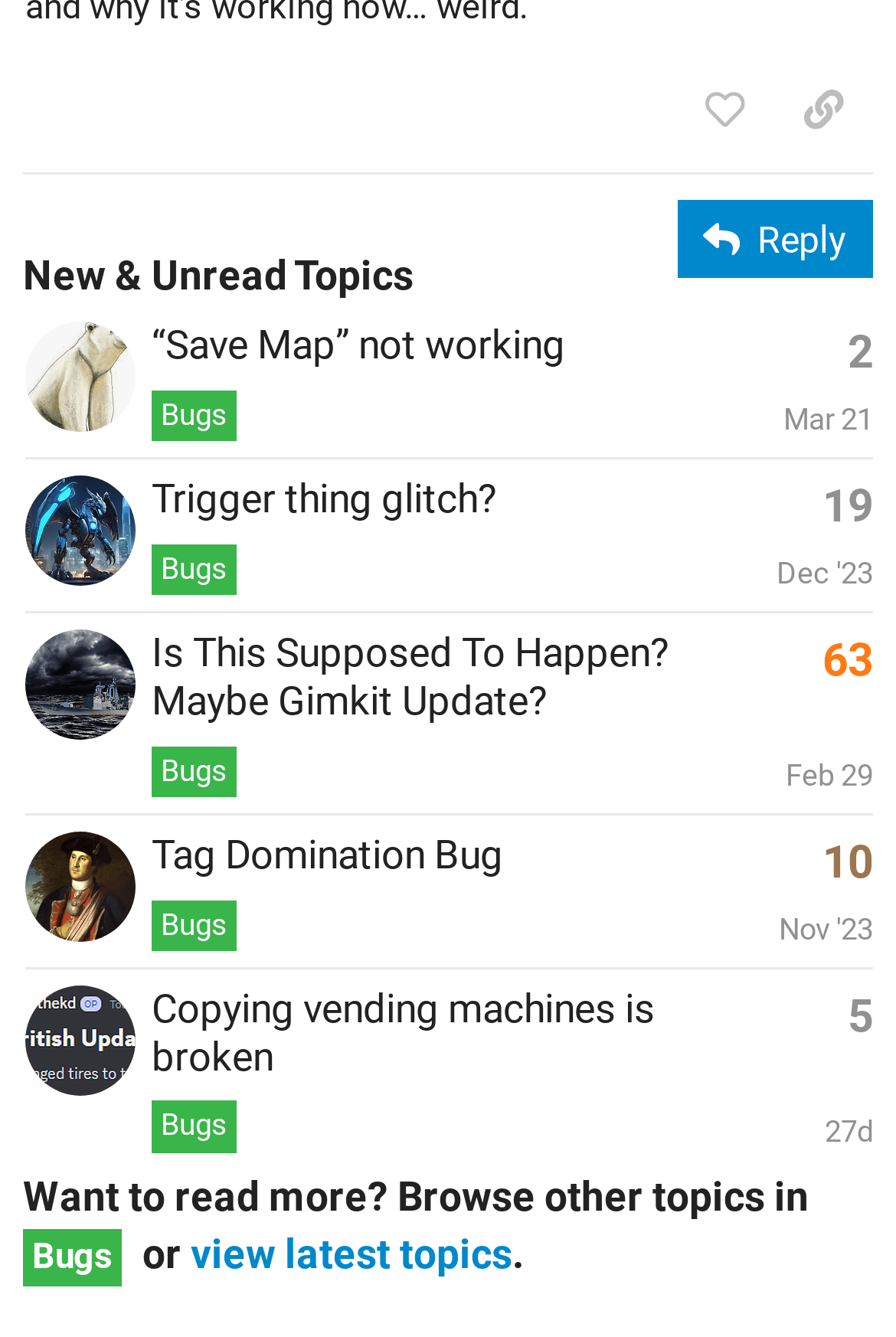How many replies does the topic '“Save Map” not working' have?
Look at the webpage screenshot and answer the question with a detailed explanation.

I can see that the topic '“Save Map” not working' has a generic element that says 'This topic has 2 replies', which indicates that the topic has 2 replies.